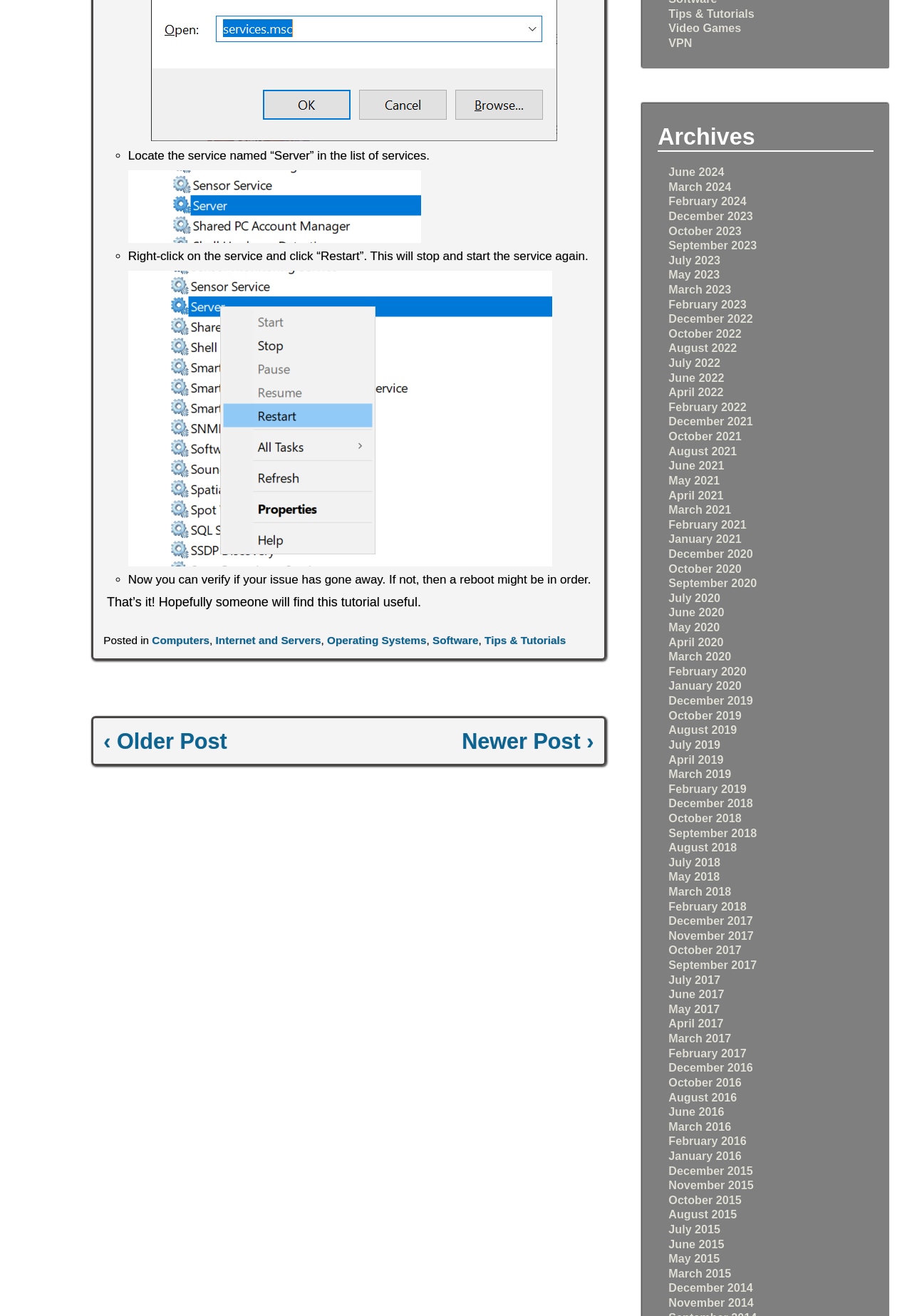Predict the bounding box coordinates of the area that should be clicked to accomplish the following instruction: "Click the '‹ Older Post' link". The bounding box coordinates should consist of four float numbers between 0 and 1, i.e., [left, top, right, bottom].

[0.114, 0.554, 0.249, 0.572]